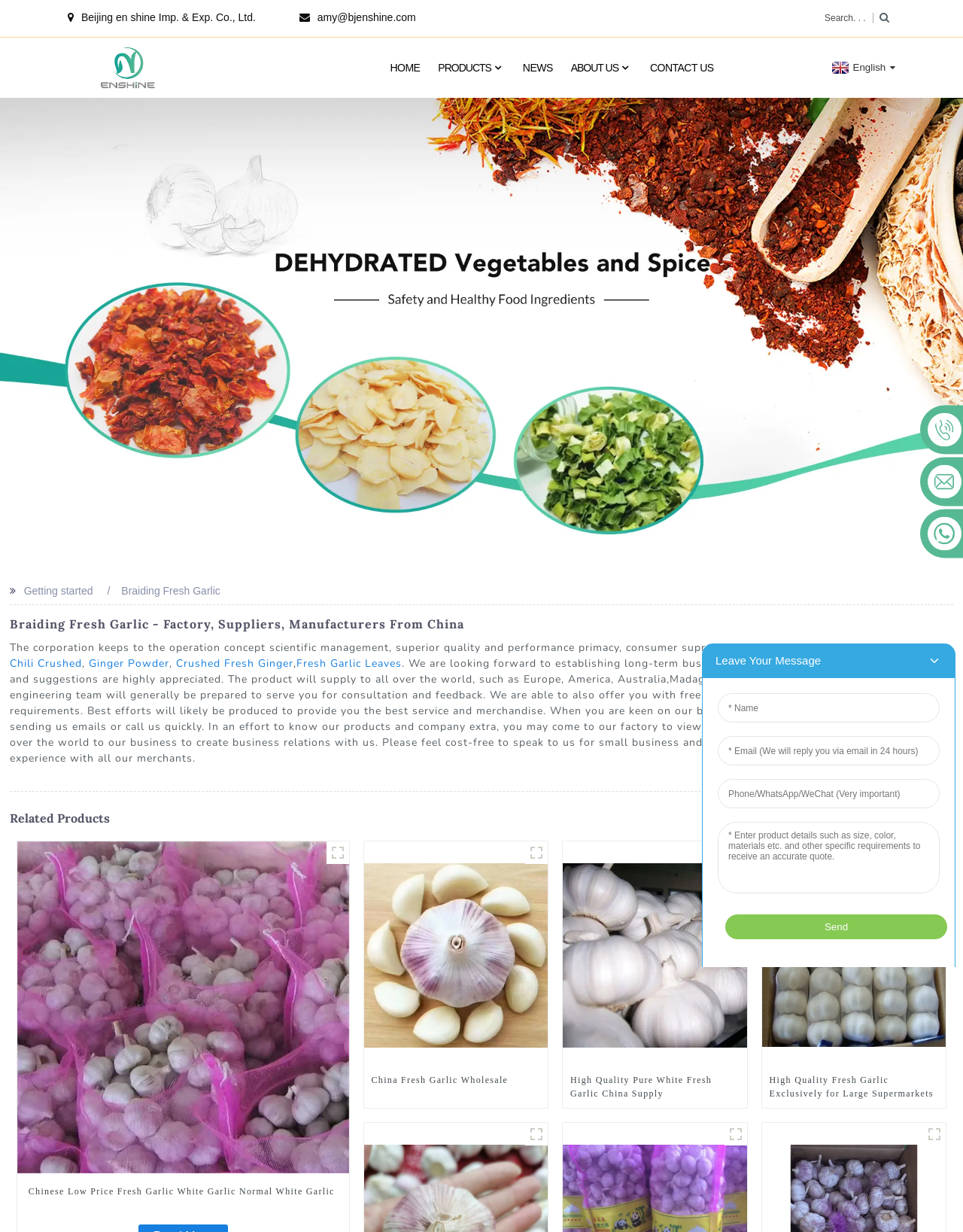Use a single word or phrase to answer the following:
What is the contact information?

amy@bjenshine.com